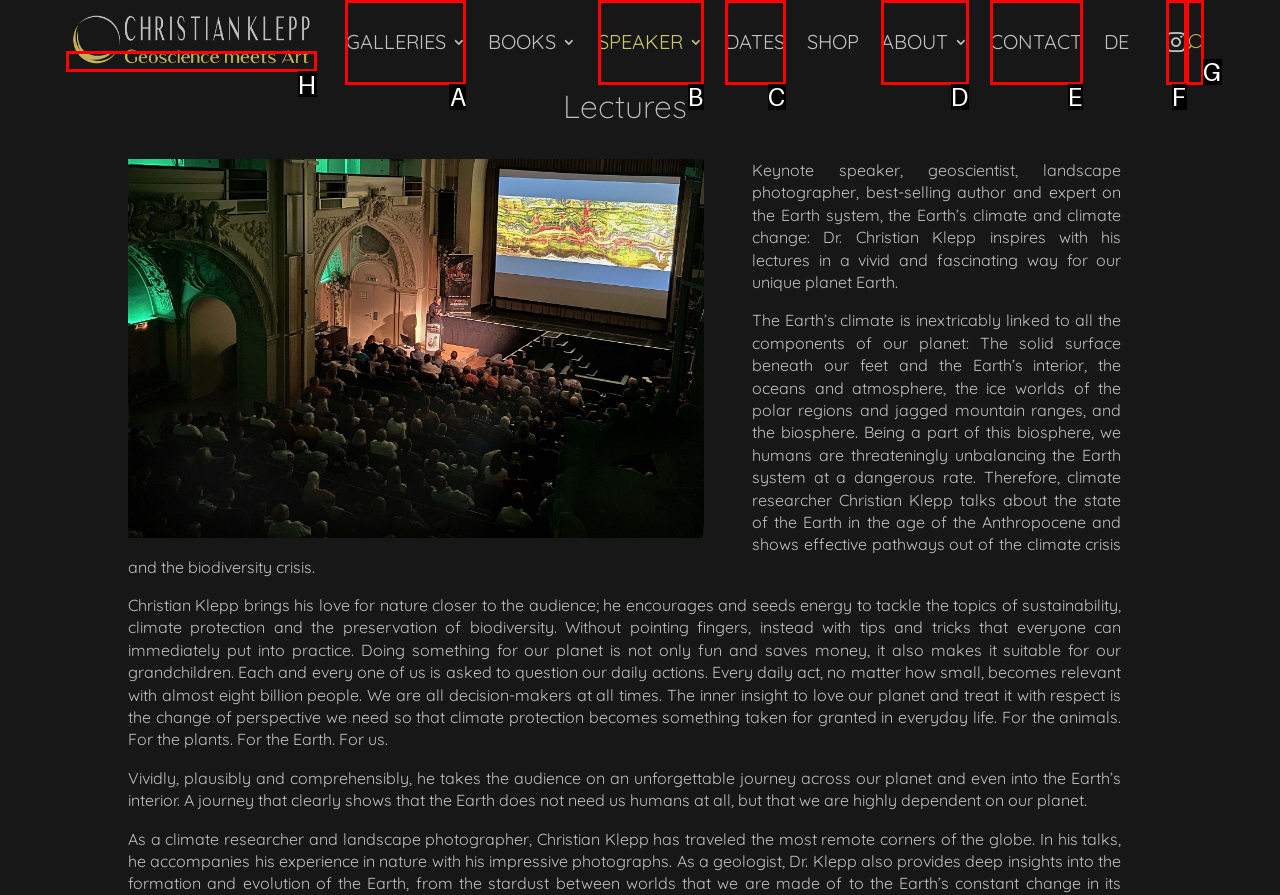Based on the choices marked in the screenshot, which letter represents the correct UI element to perform the task: Go to galleries?

A